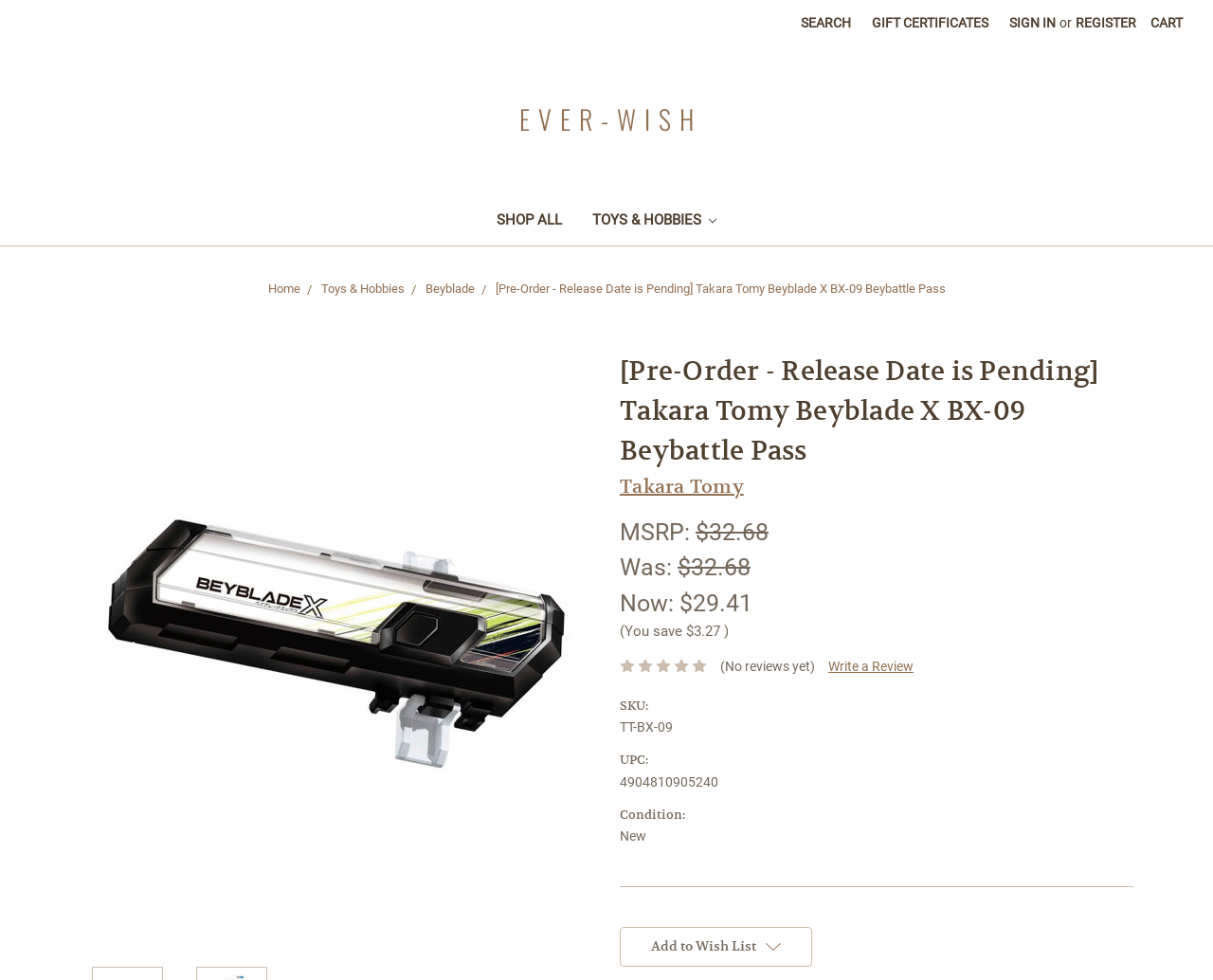Please determine the bounding box coordinates of the element to click in order to execute the following instruction: "Write a review for this product". The coordinates should be four float numbers between 0 and 1, specified as [left, top, right, bottom].

[0.683, 0.672, 0.753, 0.687]